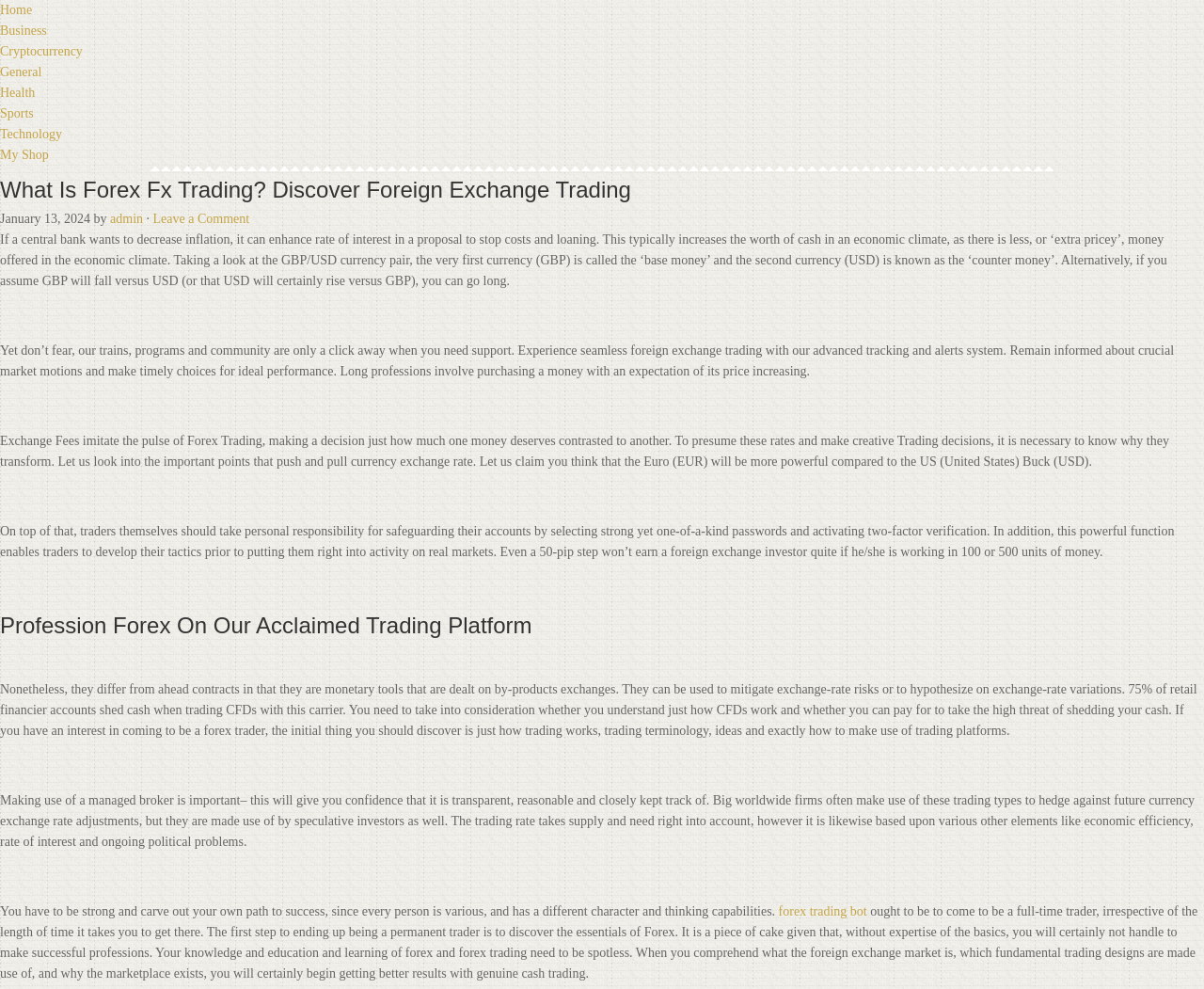Determine the bounding box coordinates of the clickable area required to perform the following instruction: "Click on the 'admin' link". The coordinates should be represented as four float numbers between 0 and 1: [left, top, right, bottom].

[0.091, 0.214, 0.119, 0.228]